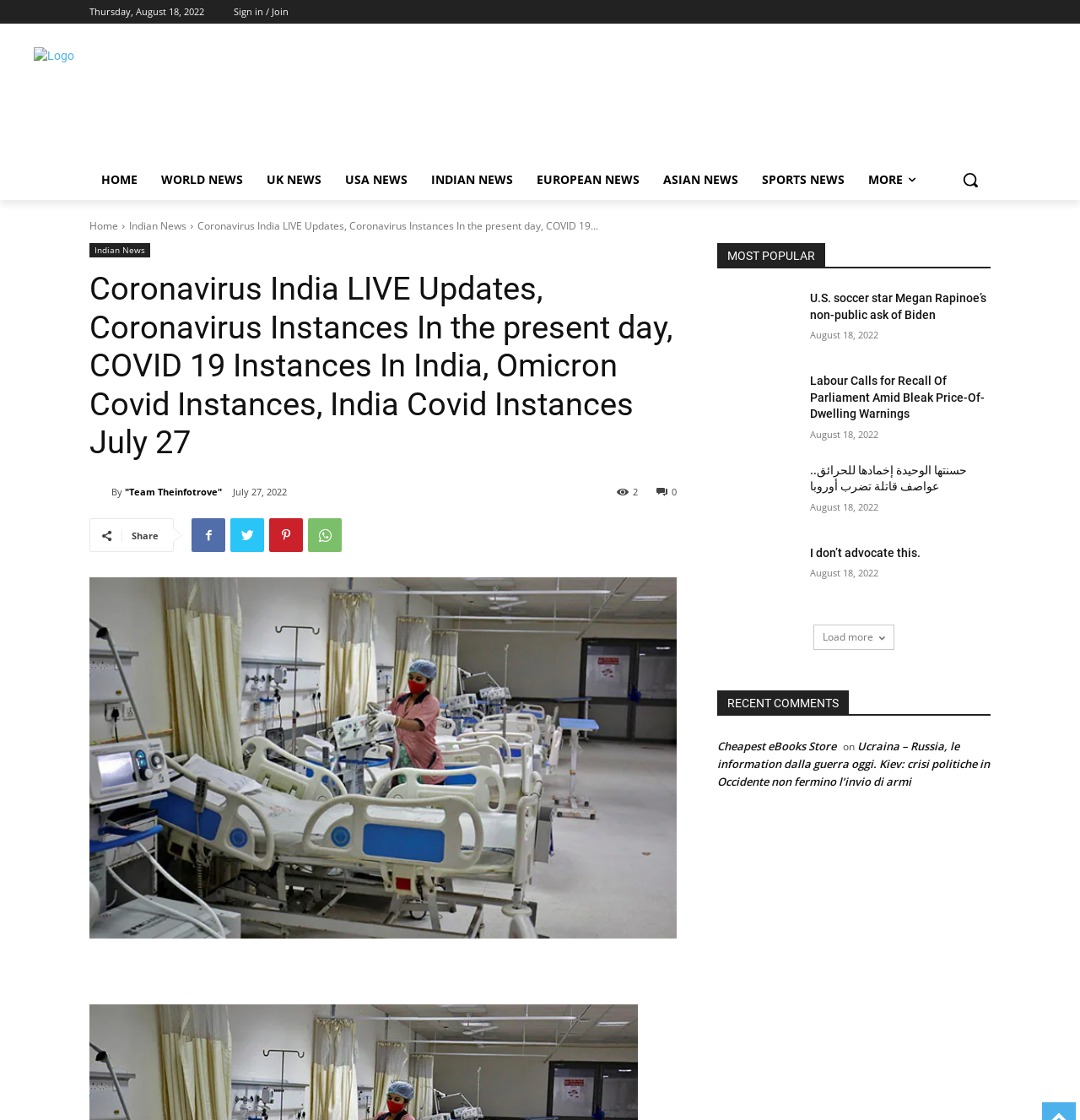What is the purpose of the 'Search' button?
Give a single word or phrase as your answer by examining the image.

To search for news articles